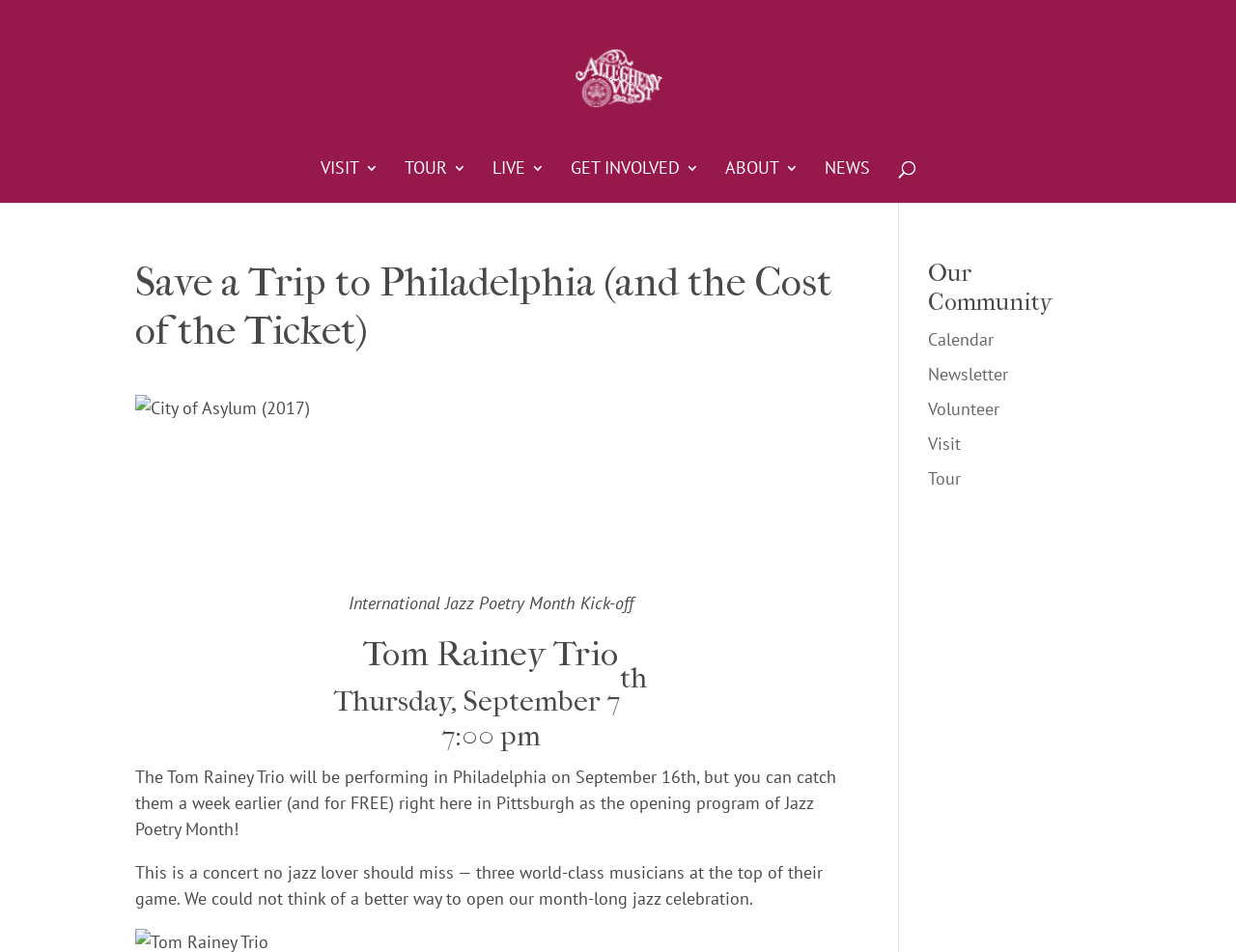What is the name of the organization associated with this webpage?
Answer the question based on the image using a single word or a brief phrase.

City of Asylum